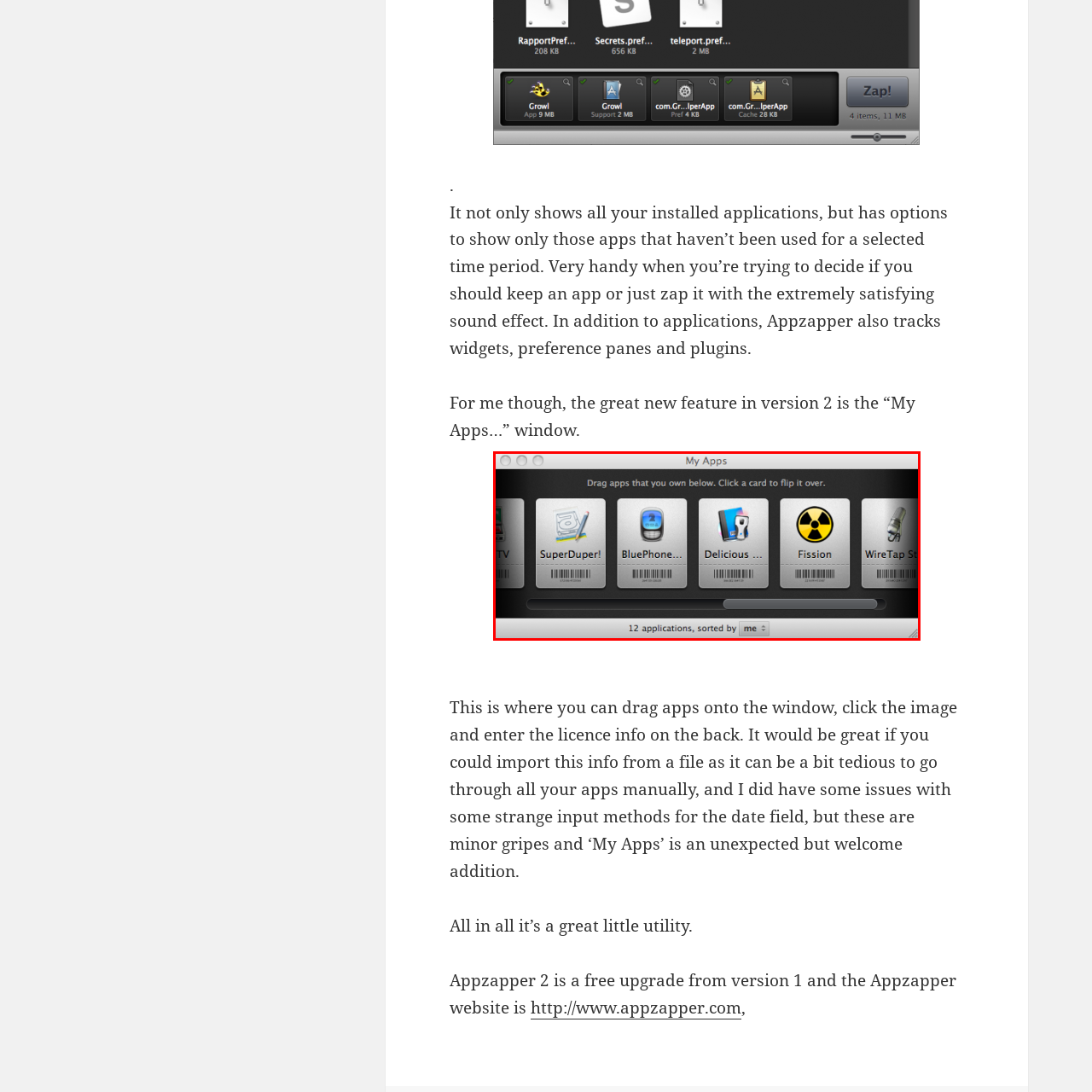How many applications are organized by the user?
Review the content shown inside the red bounding box in the image and offer a detailed answer to the question, supported by the visual evidence.

The progress bar at the bottom of the window shows the total count of applications, which is 12, and it is denoted by 'sorted by me', indicating that these applications are organized by the user.